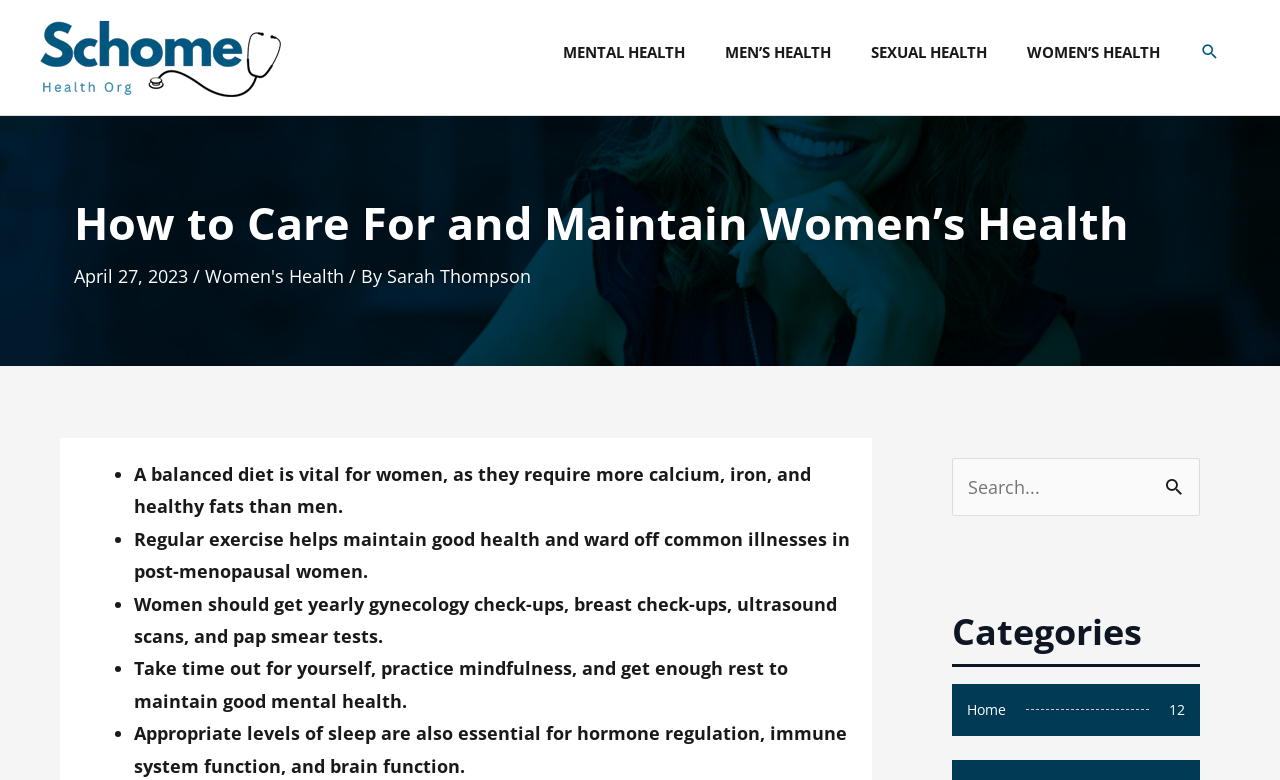From the webpage screenshot, predict the bounding box of the UI element that matches this description: "parent_node: Search for: value="Search"".

[0.902, 0.587, 0.938, 0.663]